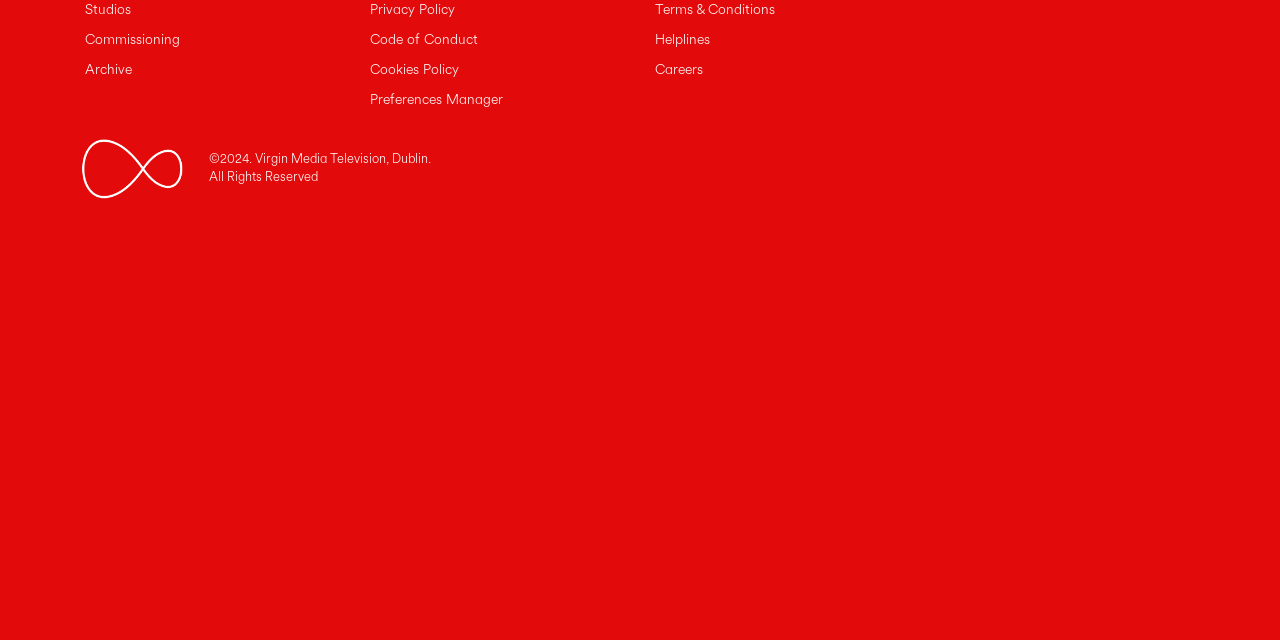Given the element description Preferences Manager, specify the bounding box coordinates of the corresponding UI element in the format (top-left x, top-left y, bottom-right x, bottom-right y). All values must be between 0 and 1.

[0.289, 0.14, 0.424, 0.187]